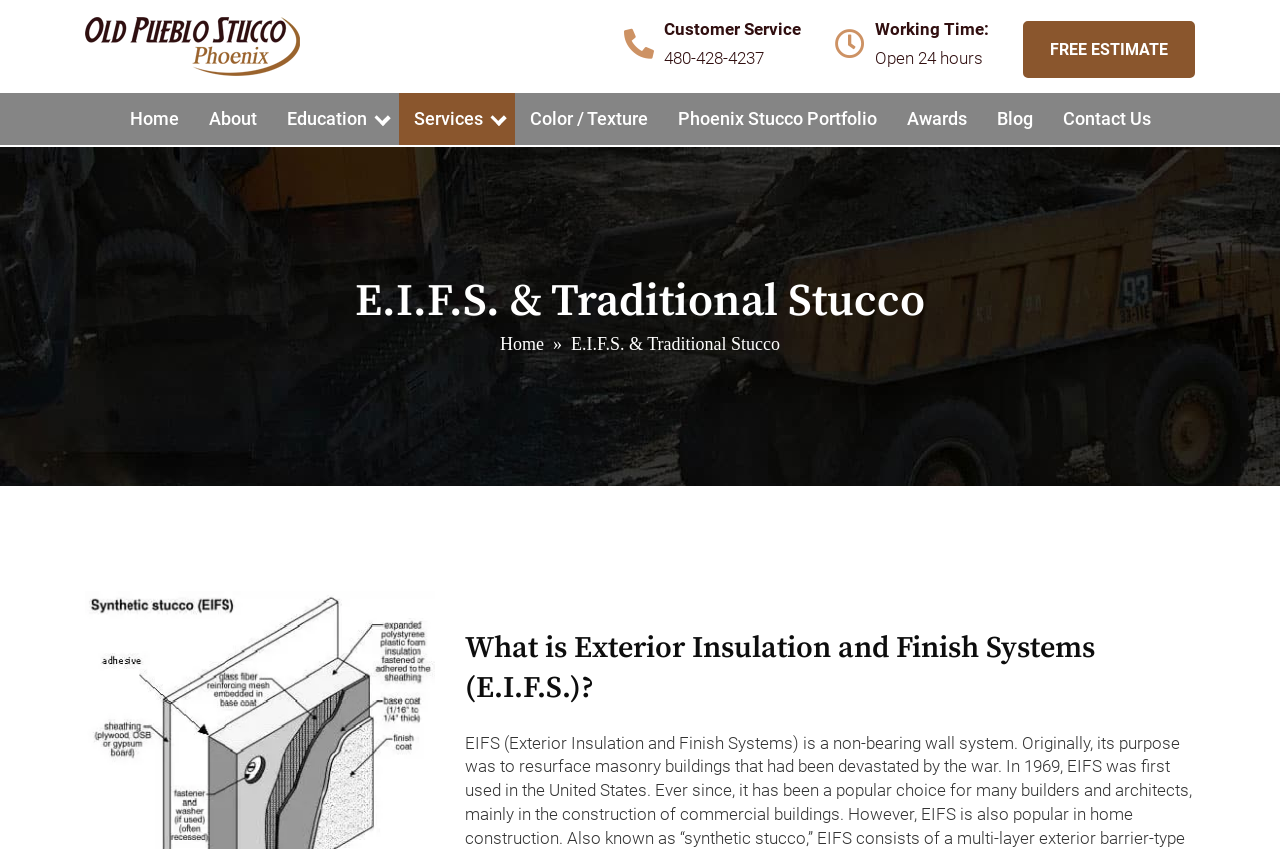How many navigation links are there?
Using the visual information, answer the question in a single word or phrase.

9